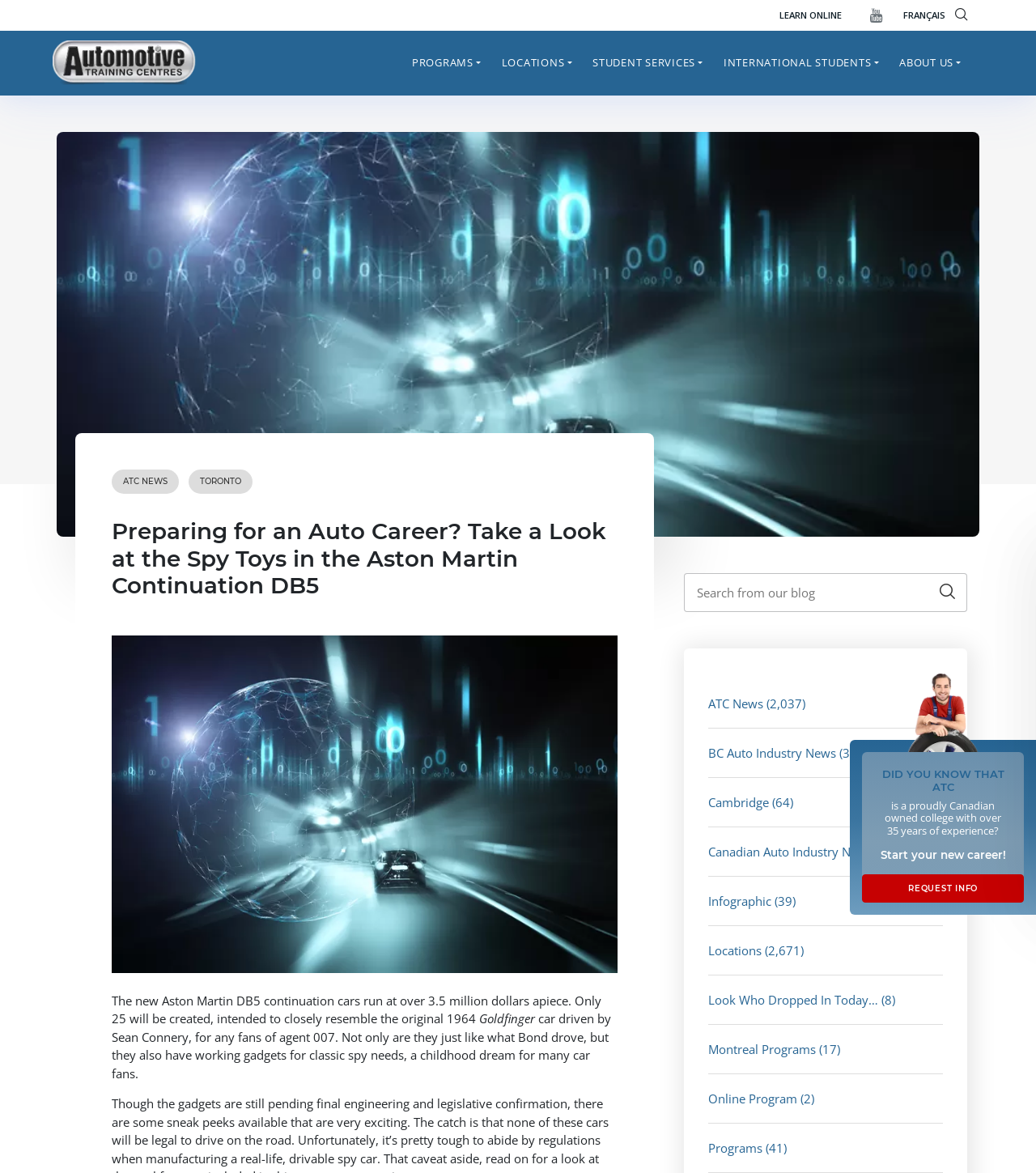How many Aston Martin DB5 continuation cars will be created?
Please answer using one word or phrase, based on the screenshot.

25